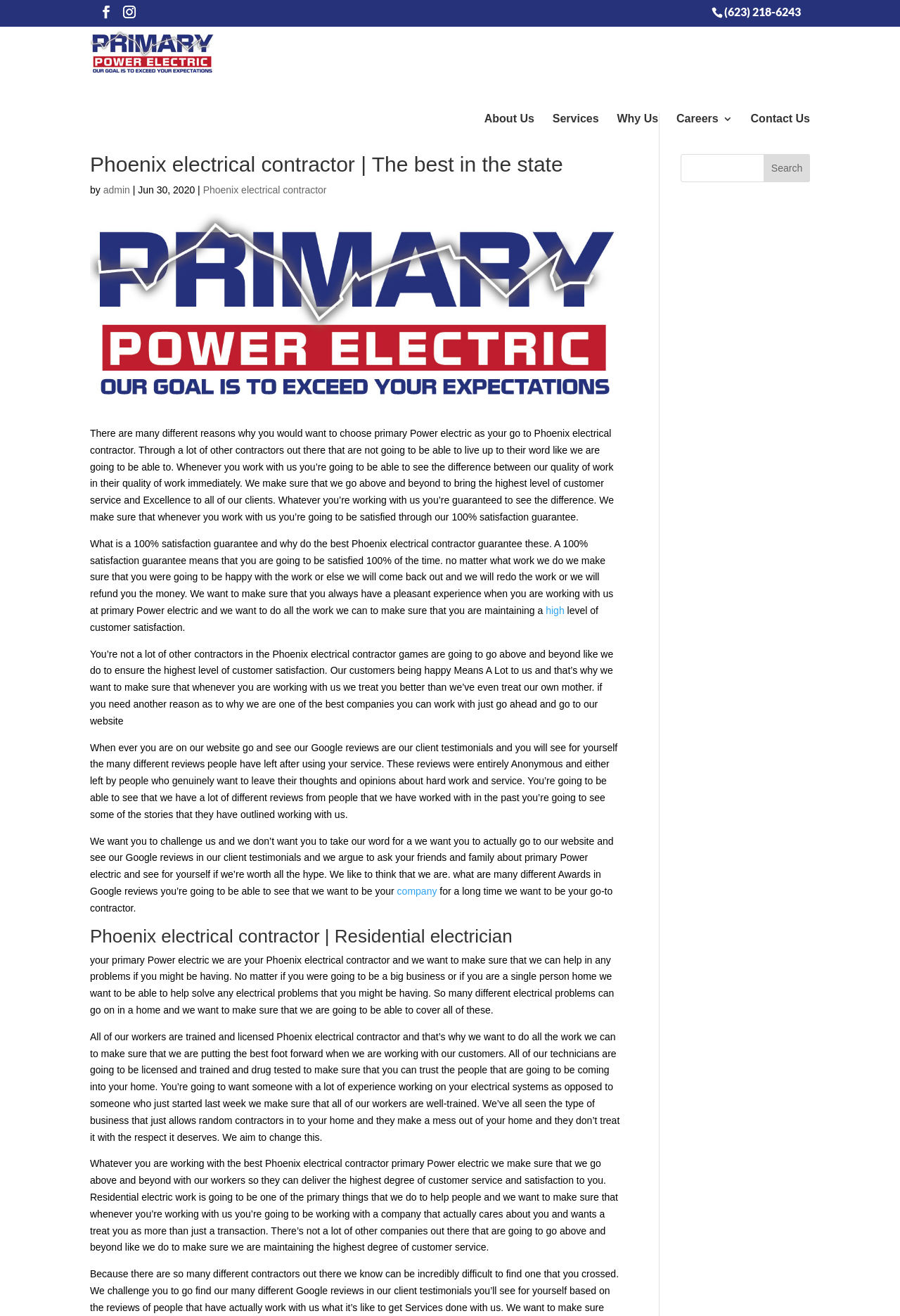Based on the image, please respond to the question with as much detail as possible:
What is the phone number of the Phoenix electrical contractor?

I found the phone number by looking at the link element with the OCR text '(623) 218-6243' which is located at the top of the webpage.